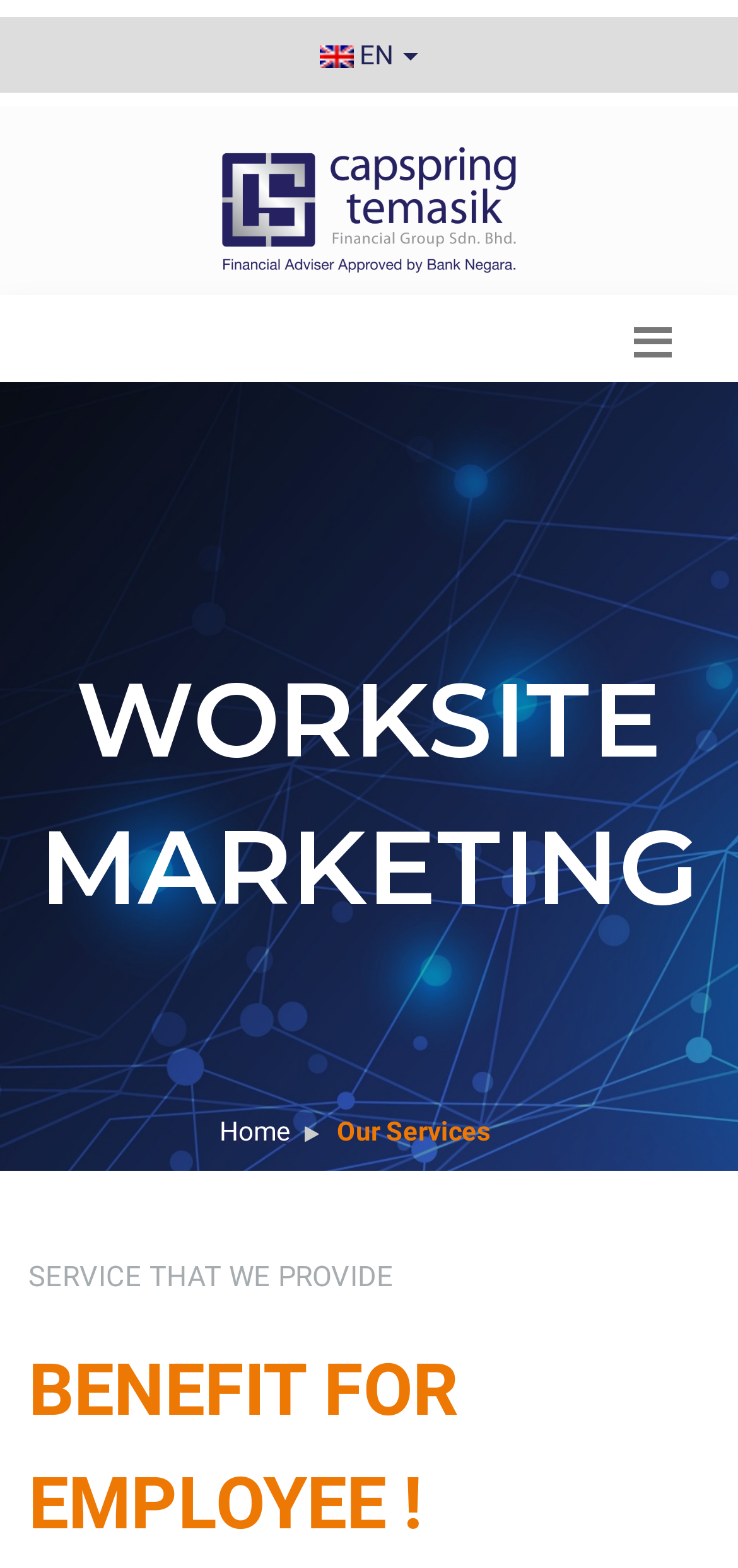What is the language of the website?
Look at the image and answer the question with a single word or phrase.

English